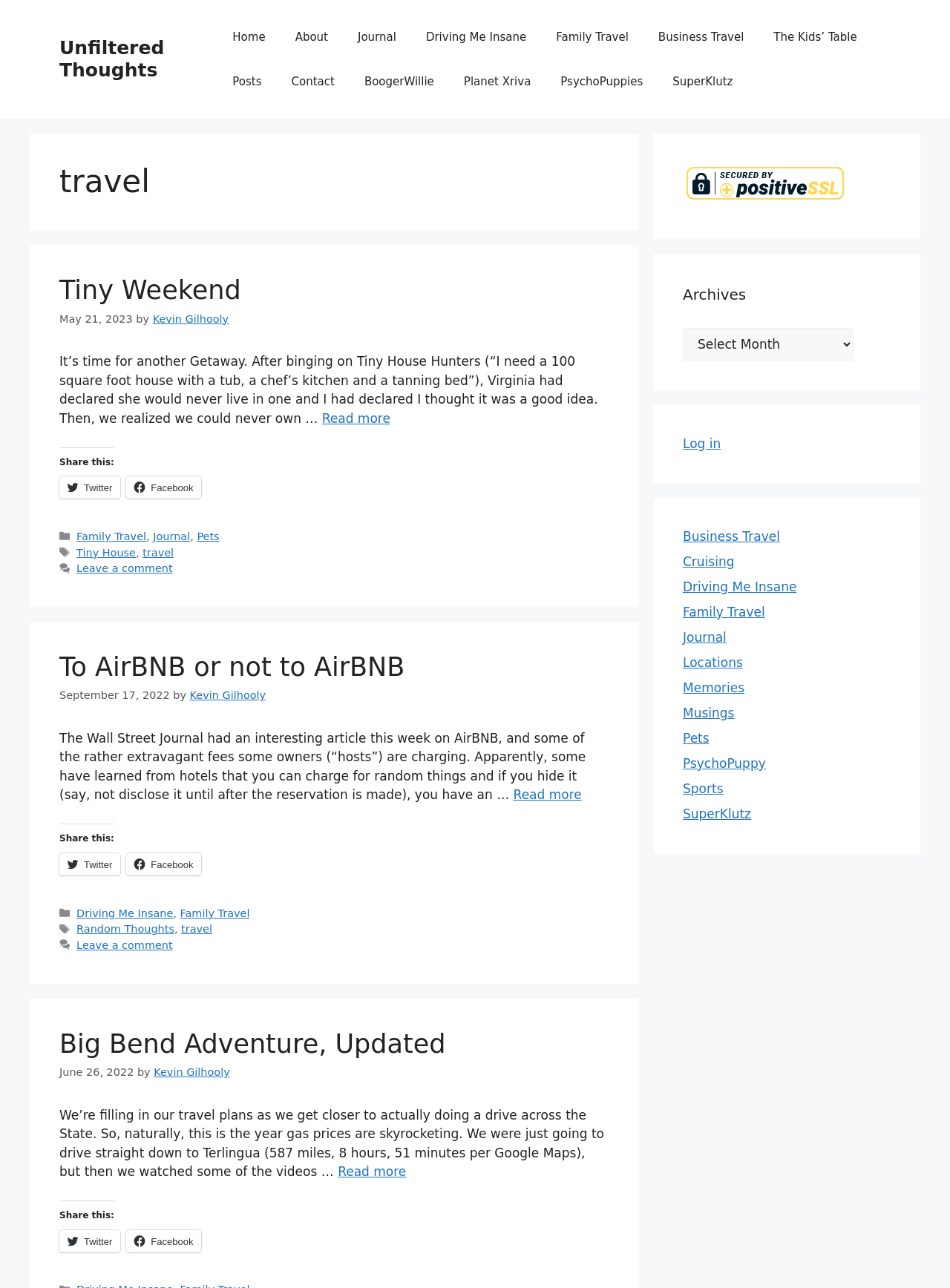Find the bounding box coordinates of the element you need to click on to perform this action: 'Share this on Twitter'. The coordinates should be represented by four float values between 0 and 1, in the format [left, top, right, bottom].

[0.062, 0.37, 0.127, 0.387]